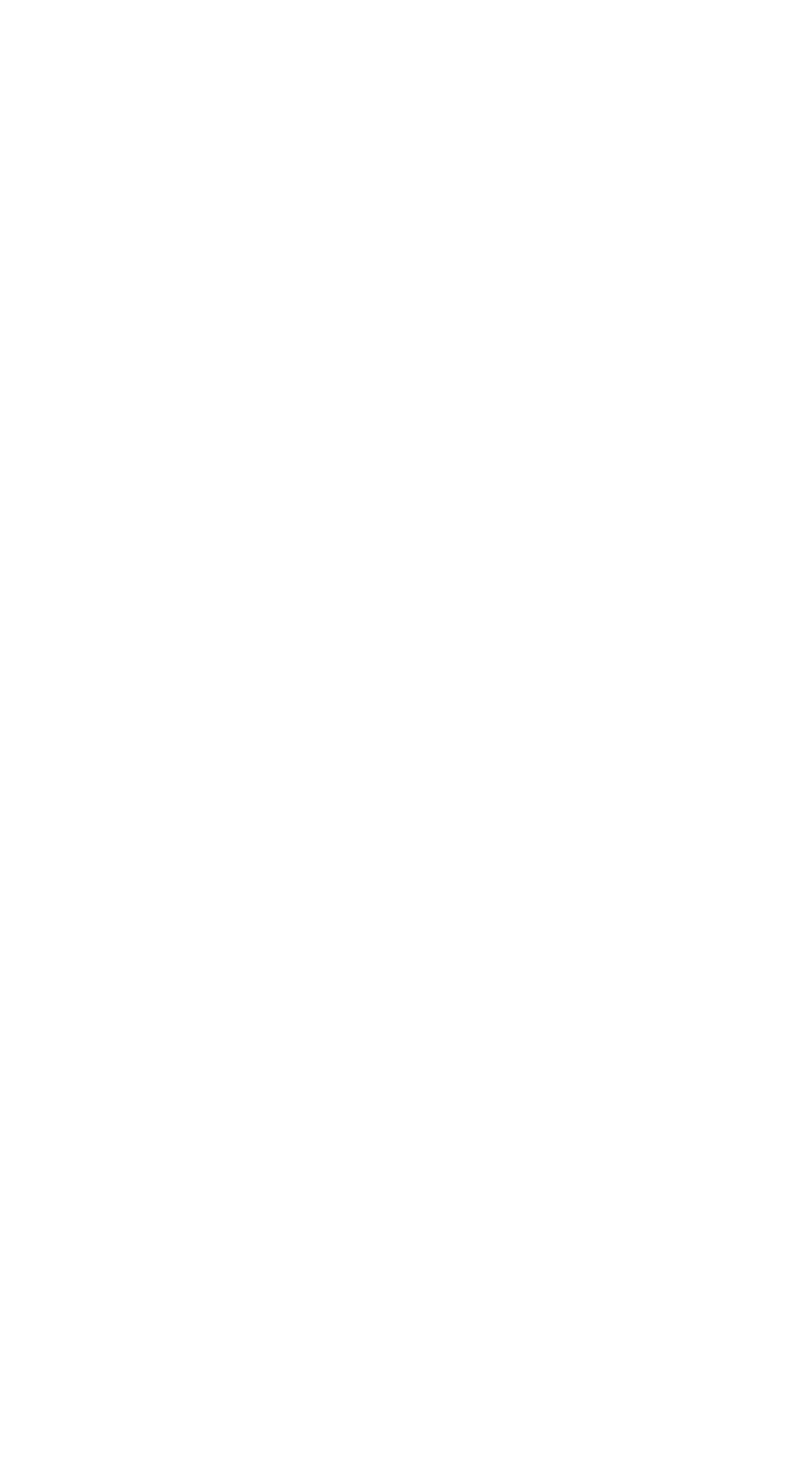Find the bounding box coordinates for the area that should be clicked to accomplish the instruction: "Get in touch with MR STUBBS".

[0.09, 0.521, 0.397, 0.564]